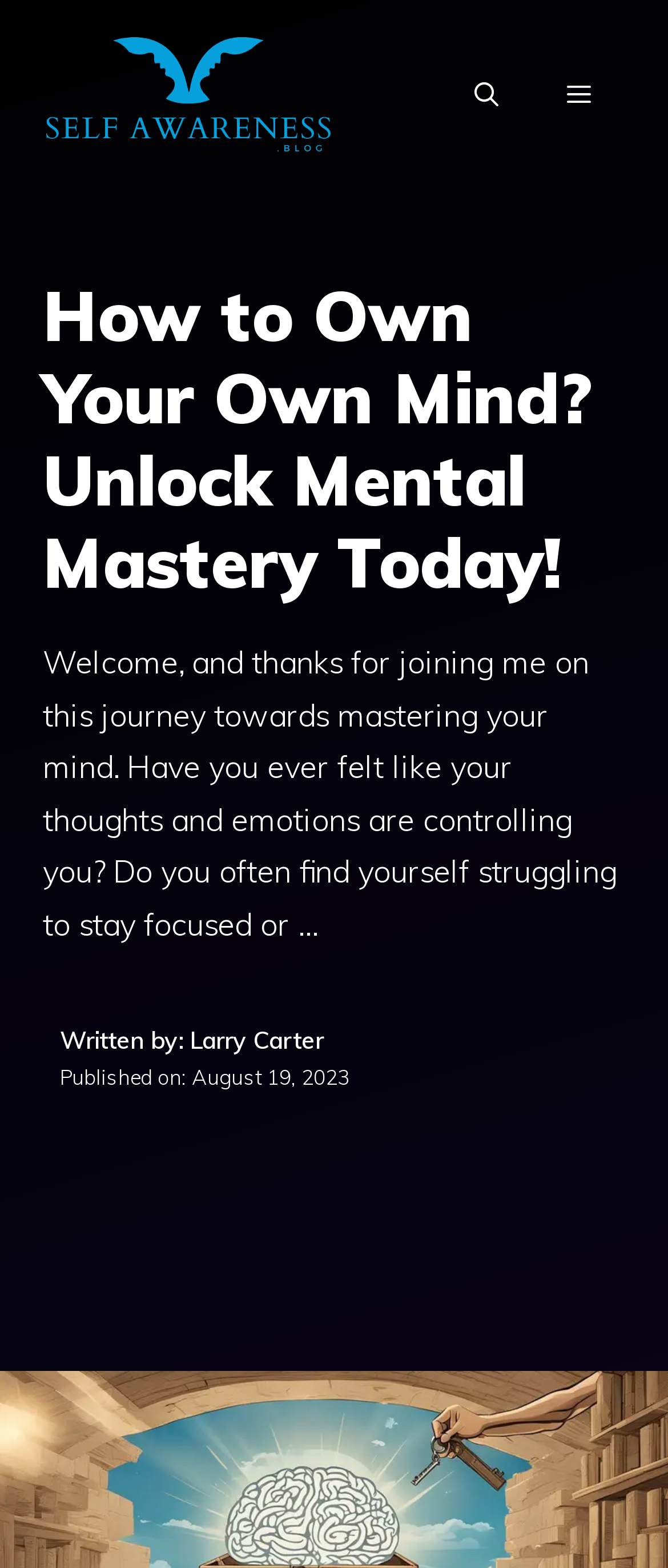What is the purpose of the button in the navigation? Examine the screenshot and reply using just one word or a brief phrase.

To open the menu